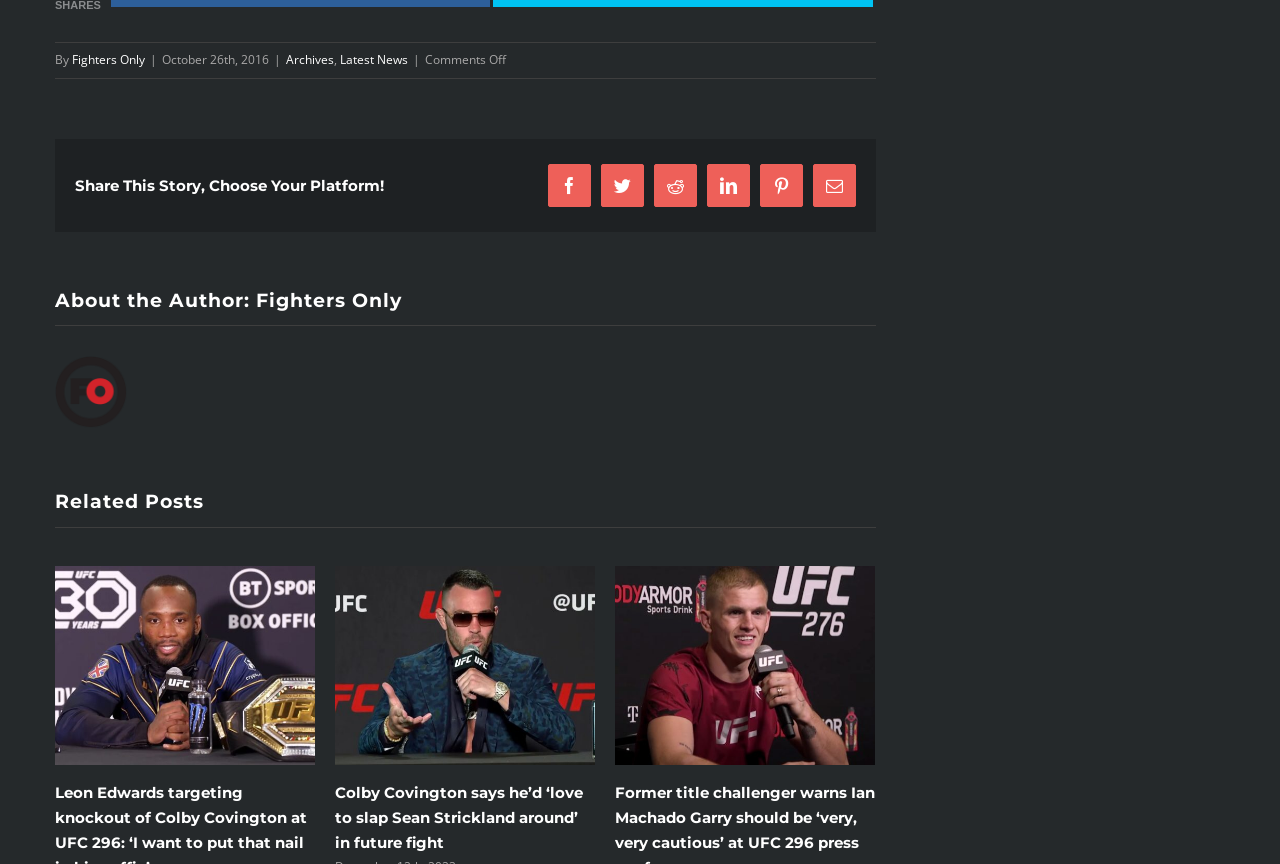Identify the bounding box coordinates of the specific part of the webpage to click to complete this instruction: "Click on the 'Fighters Only' link".

[0.056, 0.059, 0.113, 0.079]